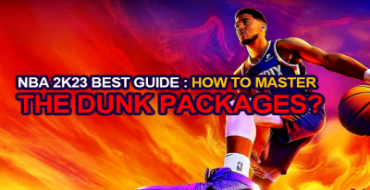What is the mood conveyed by the fiery background?
Based on the image, give a one-word or short phrase answer.

Excitement and action